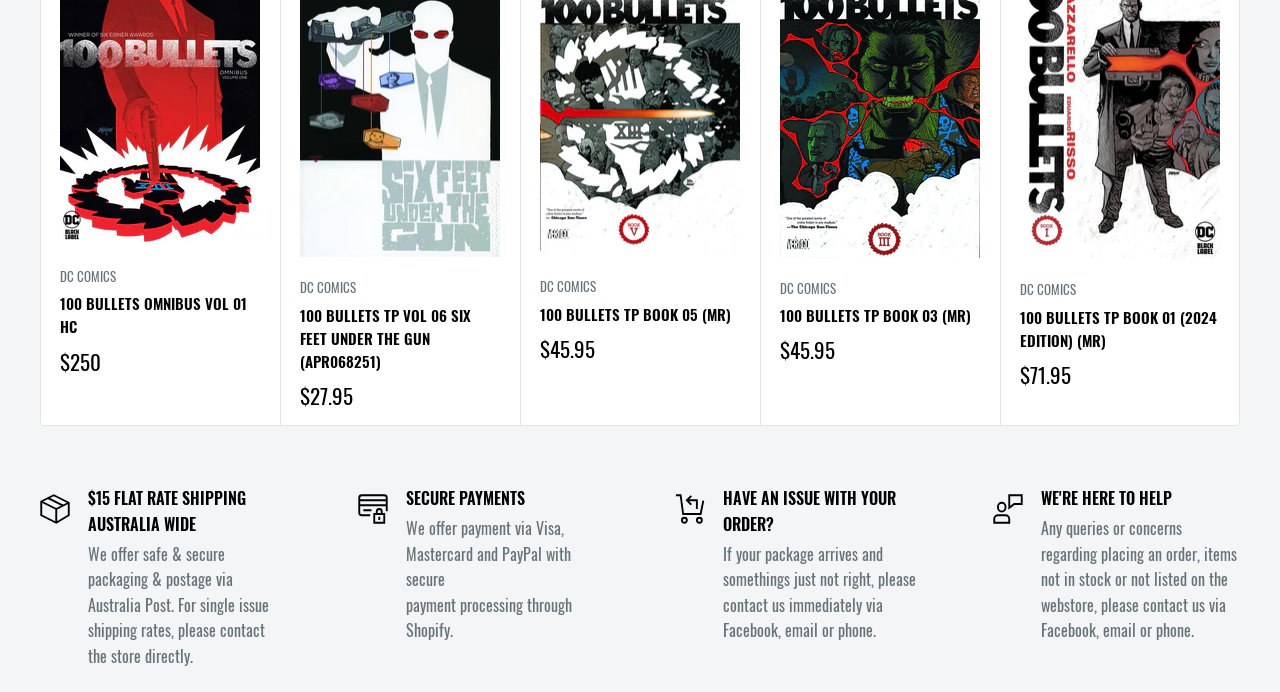Provide the bounding box coordinates for the UI element that is described as: "parent_node: DC COMICS aria-label="Next"".

[0.955, 0.234, 0.982, 0.284]